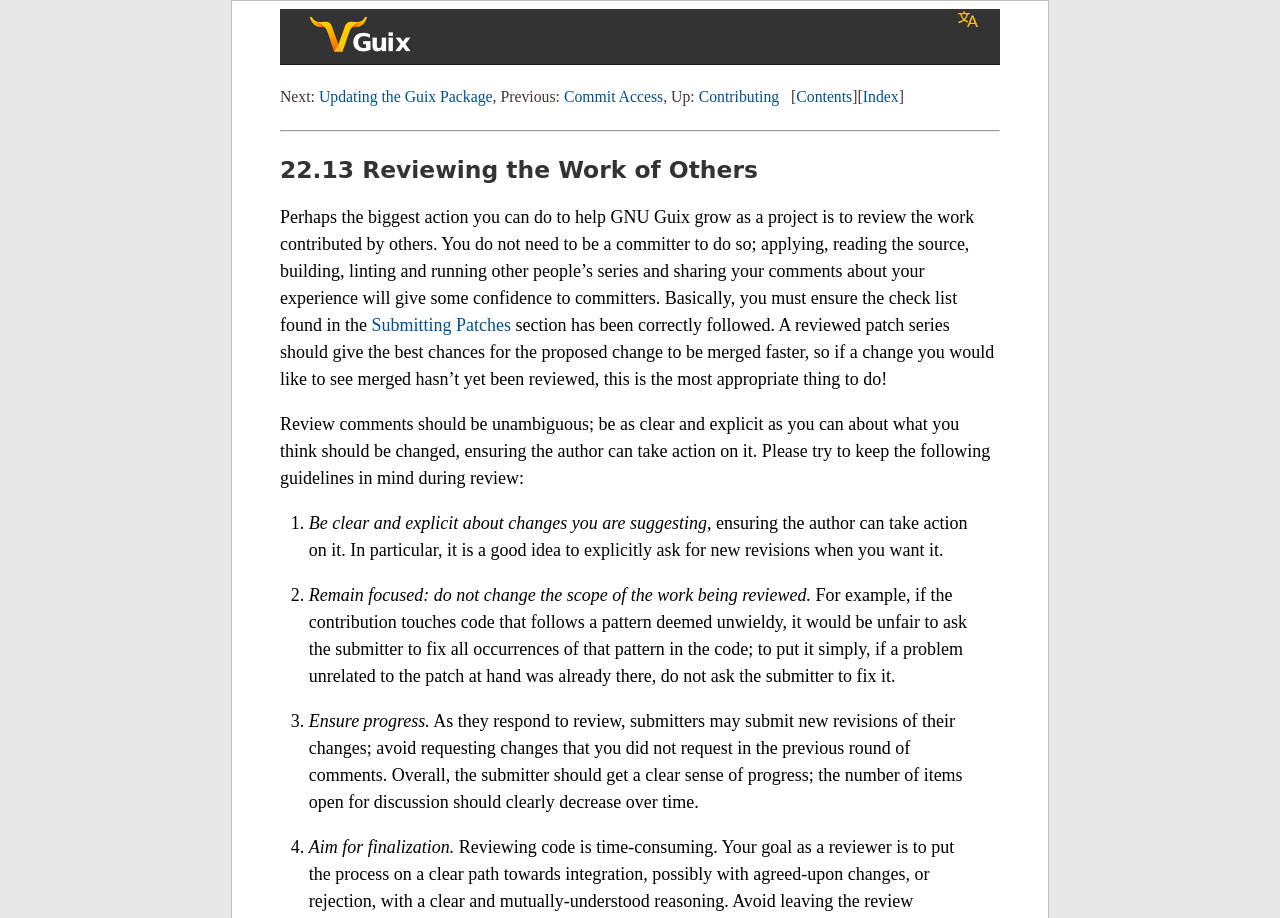Using the format (top-left x, top-left y, bottom-right x, bottom-right y), provide the bounding box coordinates for the described UI element. All values should be floating point numbers between 0 and 1: Updating the Guix Package

[0.249, 0.096, 0.385, 0.114]